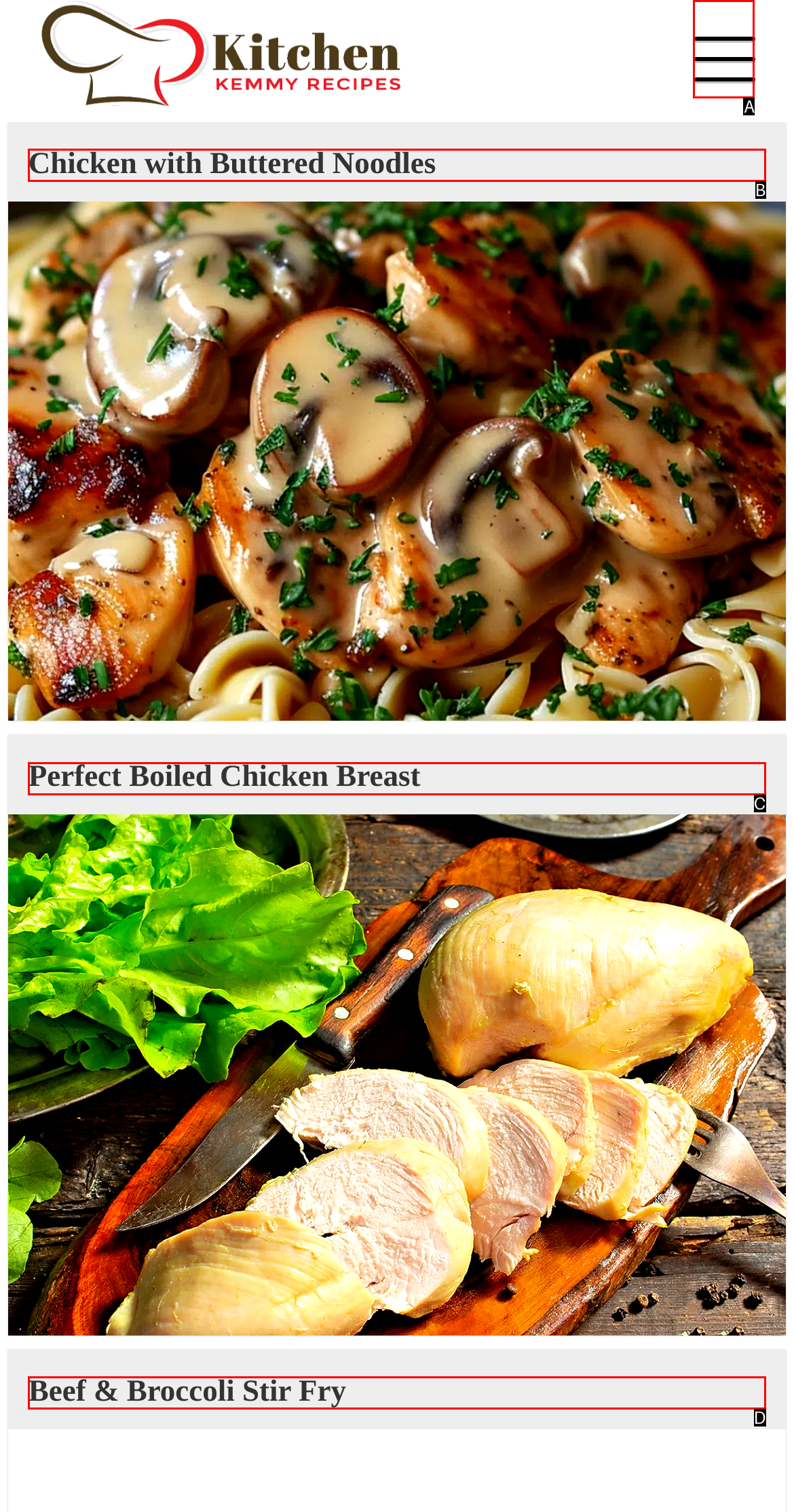Identify the HTML element that best fits the description: Beef & Broccoli Stir Fry. Respond with the letter of the corresponding element.

D